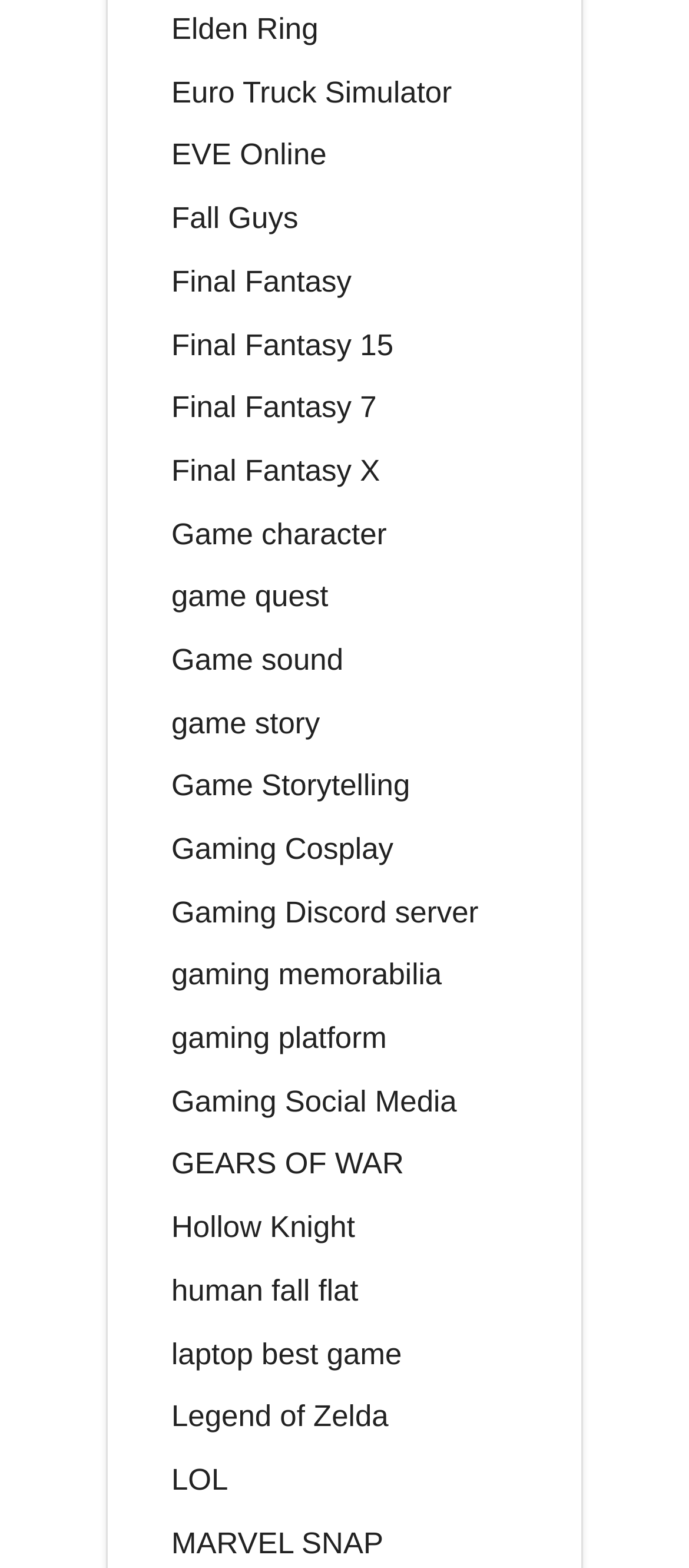Could you determine the bounding box coordinates of the clickable element to complete the instruction: "Learn about MARVEL SNAP"? Provide the coordinates as four float numbers between 0 and 1, i.e., [left, top, right, bottom].

[0.249, 0.973, 0.556, 0.995]